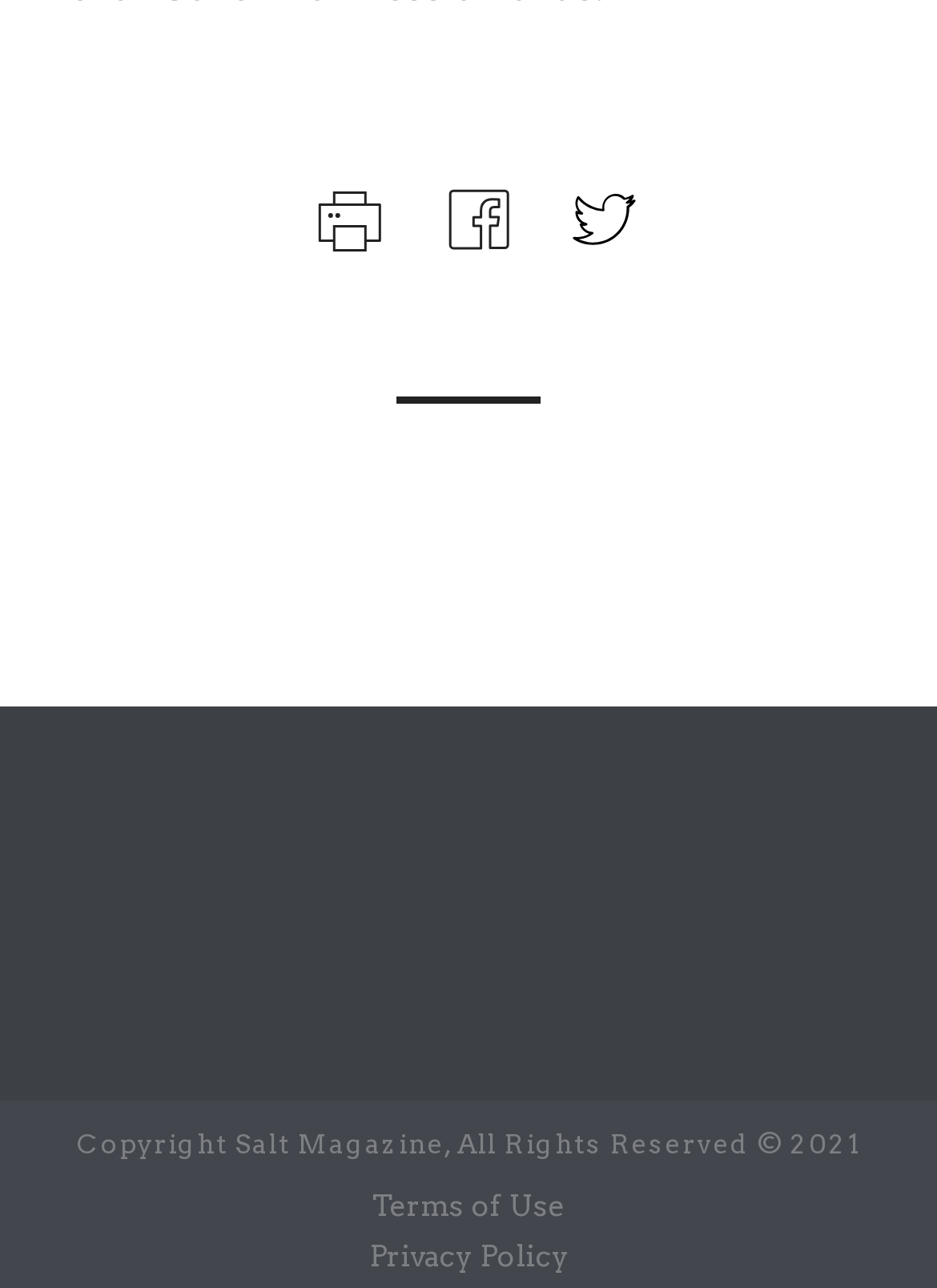What are the two links at the bottom?
Offer a detailed and exhaustive answer to the question.

I found the two links at the bottom of the page by looking at the link elements with text descriptions 'Terms of Use' and 'Privacy Policy'.